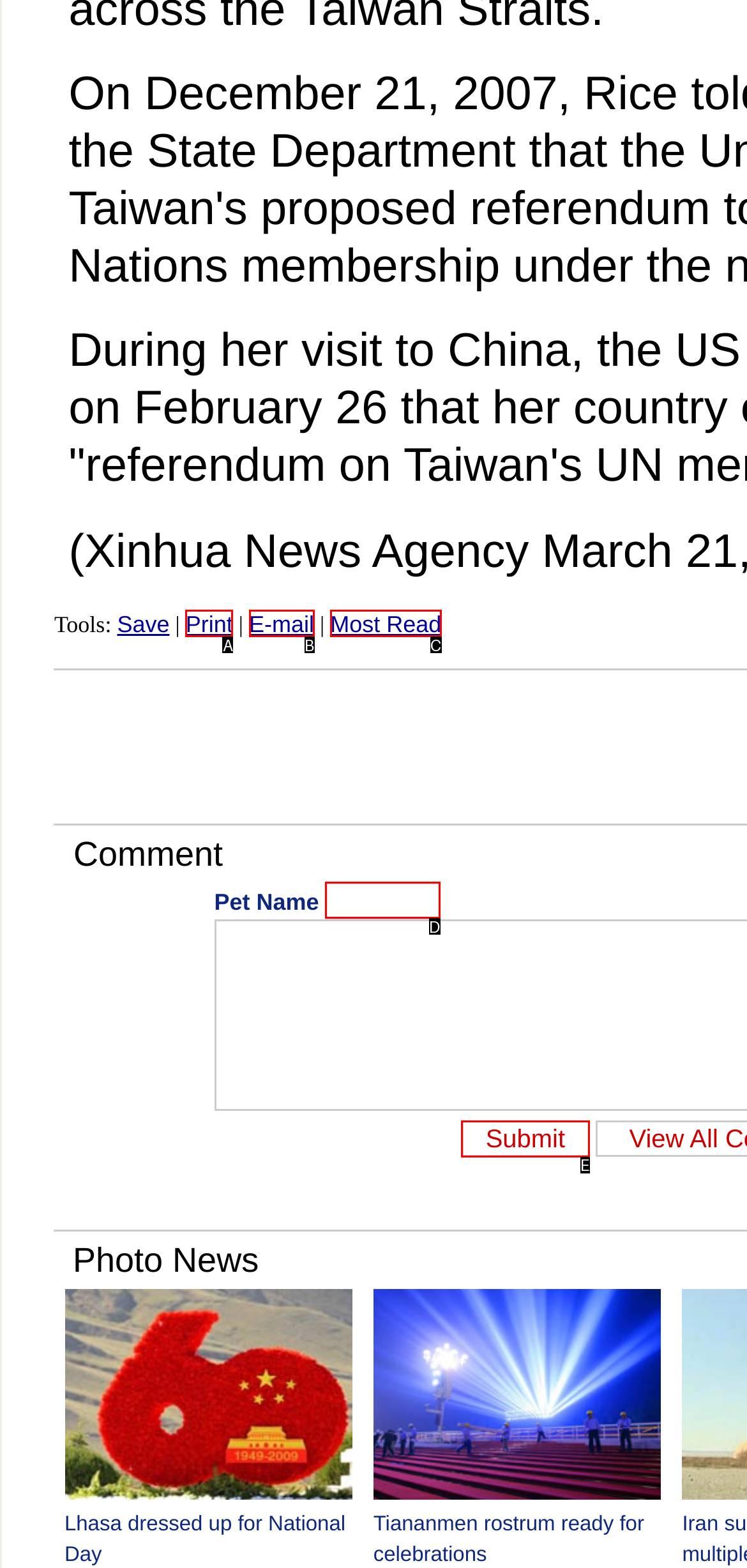Choose the letter that best represents the description: name="s1" value="Submit". Provide the letter as your response.

E